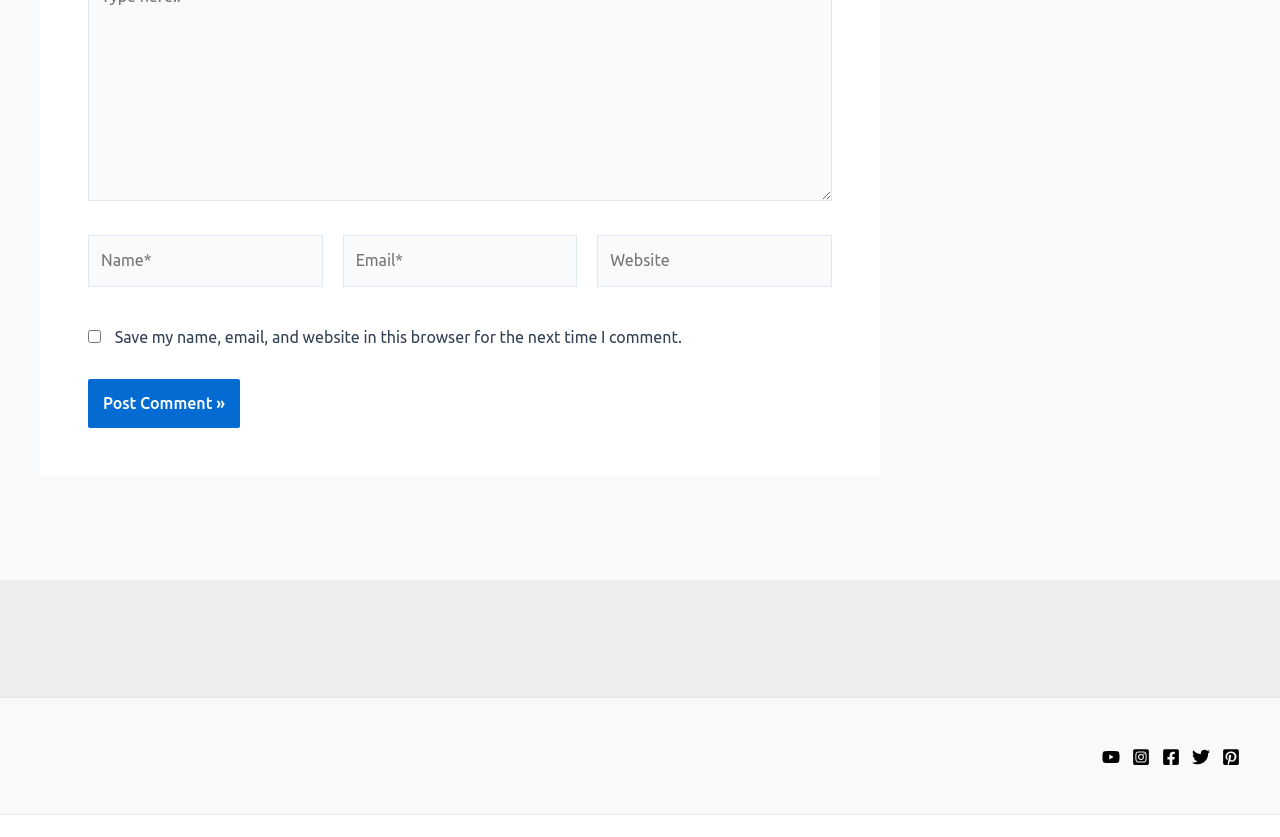What is the purpose of the checkbox? Using the information from the screenshot, answer with a single word or phrase.

Save comment info